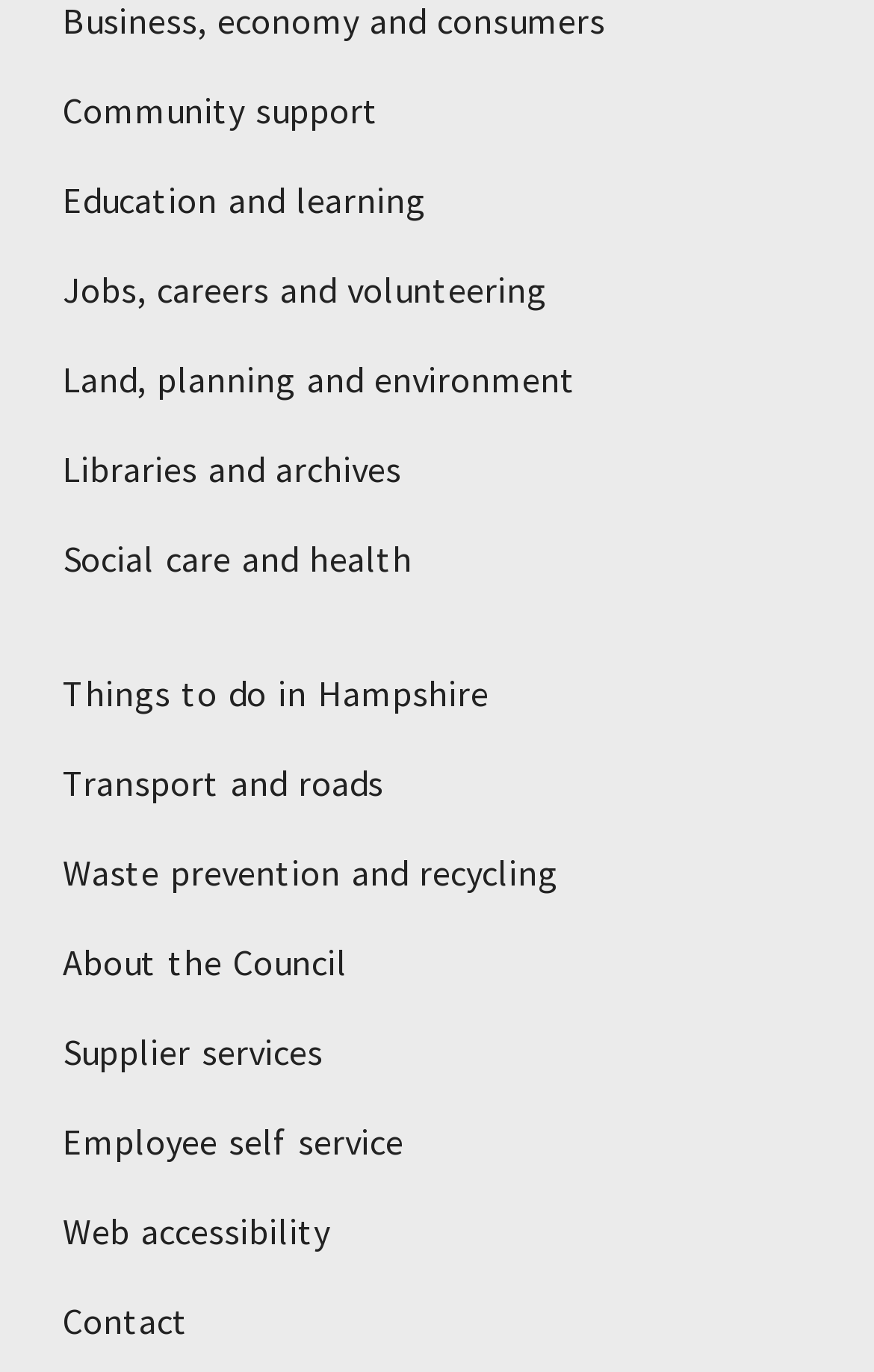Is there a link to access employee self-service on the webpage?
Answer the question with a single word or phrase by looking at the picture.

Yes